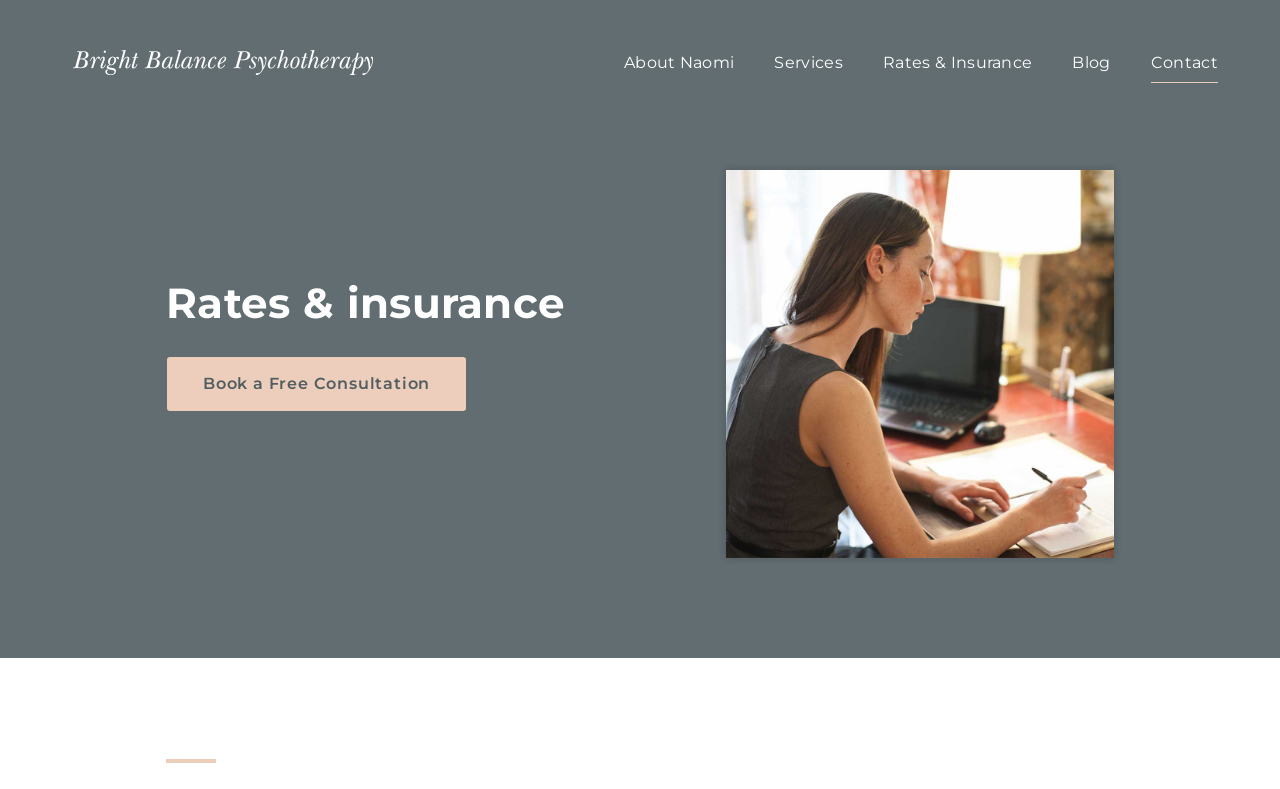Respond to the question below with a single word or phrase:
What is the main topic of this webpage?

Therapy services